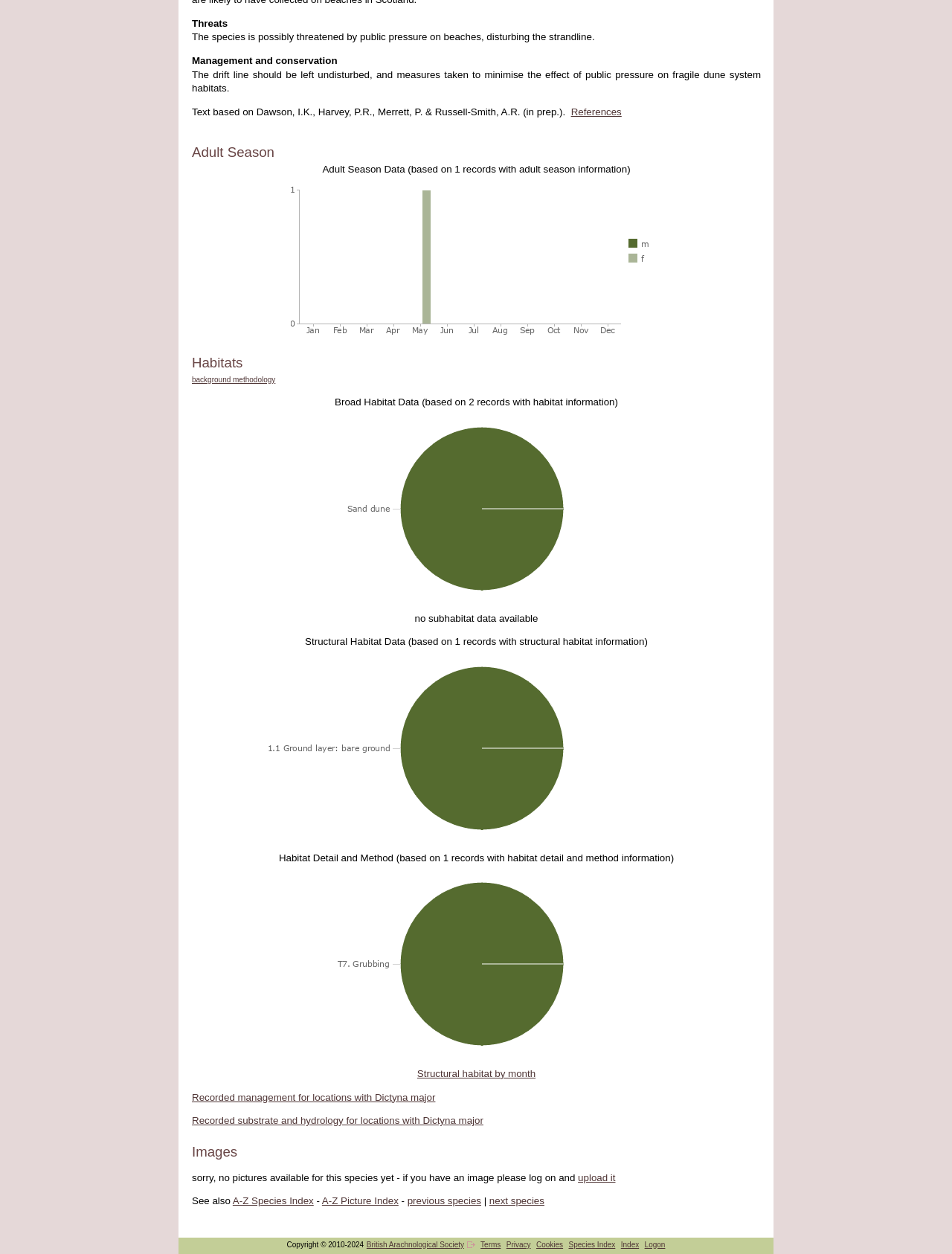Find the bounding box coordinates of the element to click in order to complete this instruction: "View A-Z Species Index". The bounding box coordinates must be four float numbers between 0 and 1, denoted as [left, top, right, bottom].

[0.244, 0.953, 0.329, 0.962]